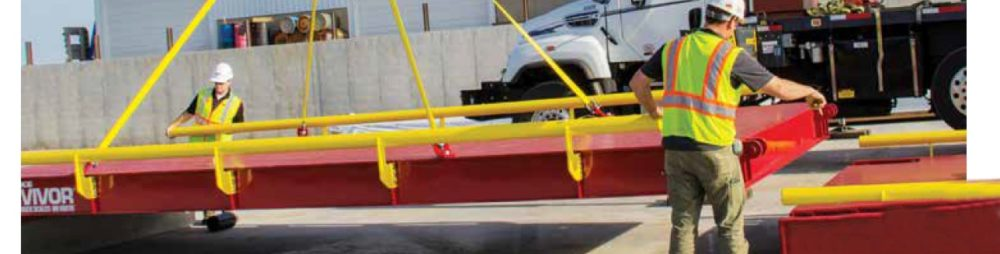What are the workers wearing?
Please elaborate on the answer to the question with detailed information.

The workers are wearing reflective safety vests and hard hats, which is mentioned in the caption as a reflection of their commitment to safety on the job site.